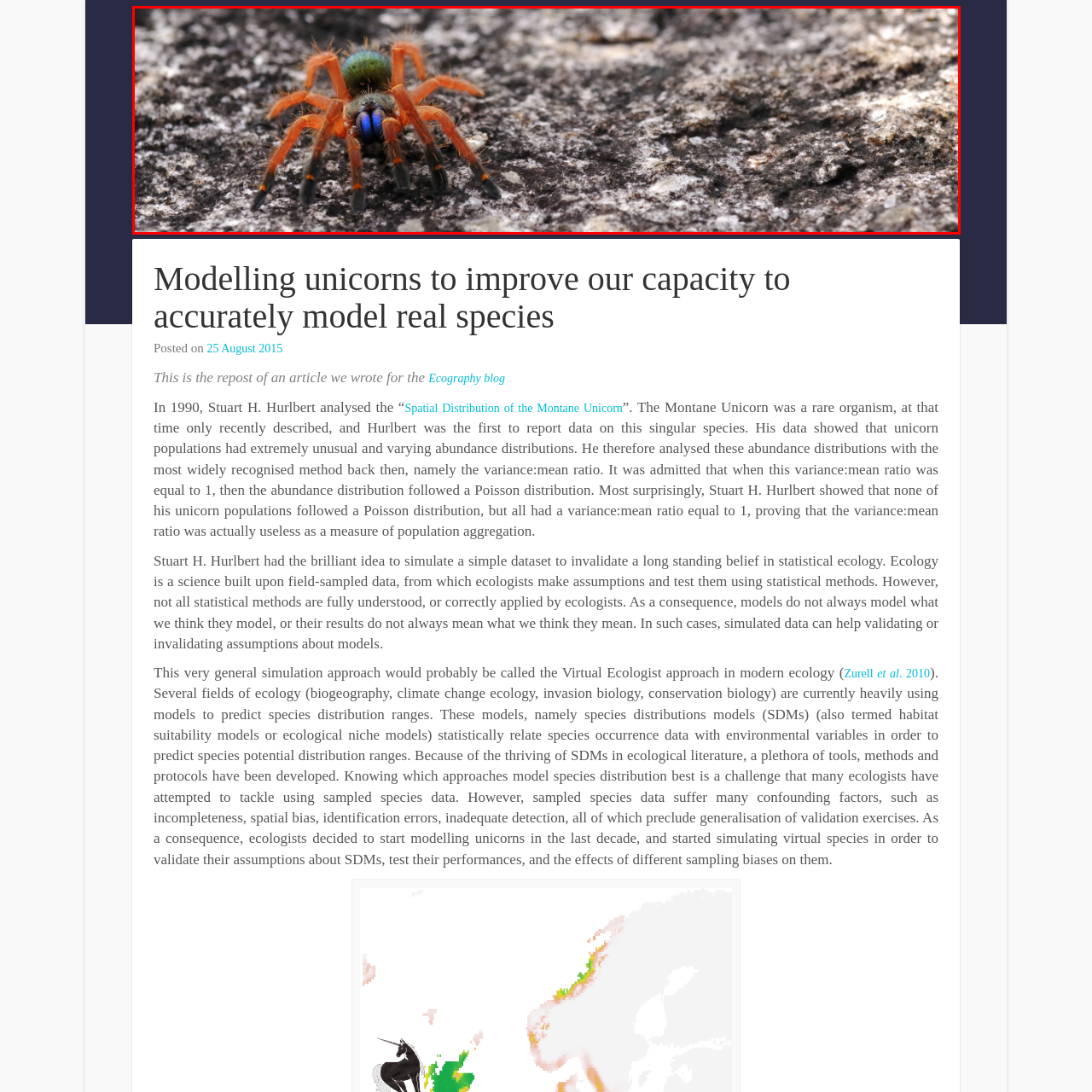Generate an in-depth caption for the image segment highlighted with a red box.

The image showcases a vibrant spider, possibly a member of the jumping spider family (Salticidae), prominently placed on a textured surface resembling rock or stone. The spider's striking orange legs contrast beautifully with its bold, iridescent blue and green body, highlighting its colorful features which are characteristic of many jumping spiders. This macro shot captures the intricate details of the spider's body and the subtle textures of its environment, evoking a sense of wonder about its adaptations and behaviors. The image aligns with themes of biodiversity and the study of species behavior, possibly linking to insights on ecological modeling like that discussed in the accompanying research article on species distribution and conservation.